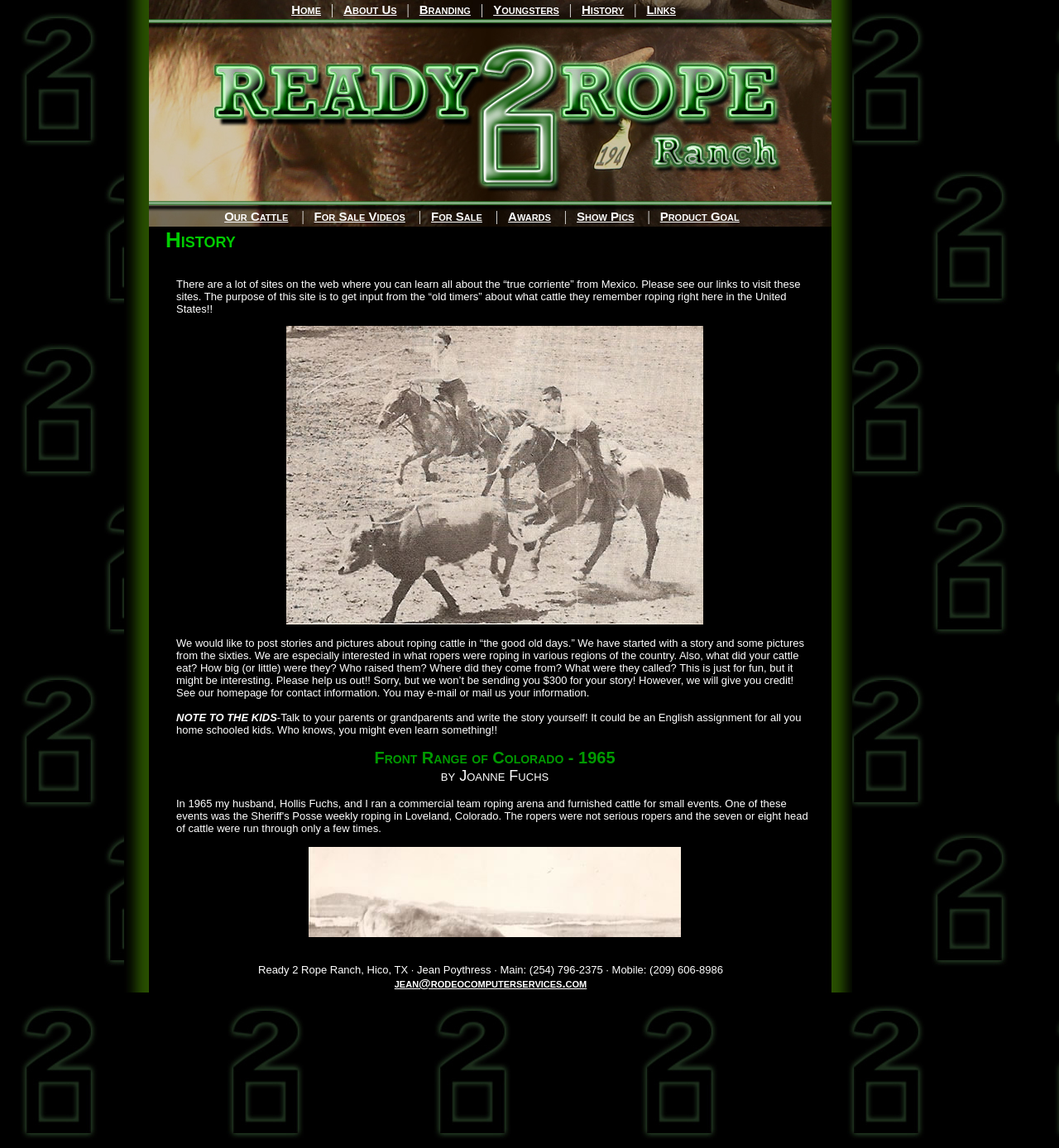What is the purpose of the site?
Please respond to the question with as much detail as possible.

The purpose of the site can be inferred from the text, which explains that the site aims to collect stories and pictures about roping cattle in the United States. The site wants to hear from 'old timers' about their experiences with roping cattle and provide a platform for sharing these stories.